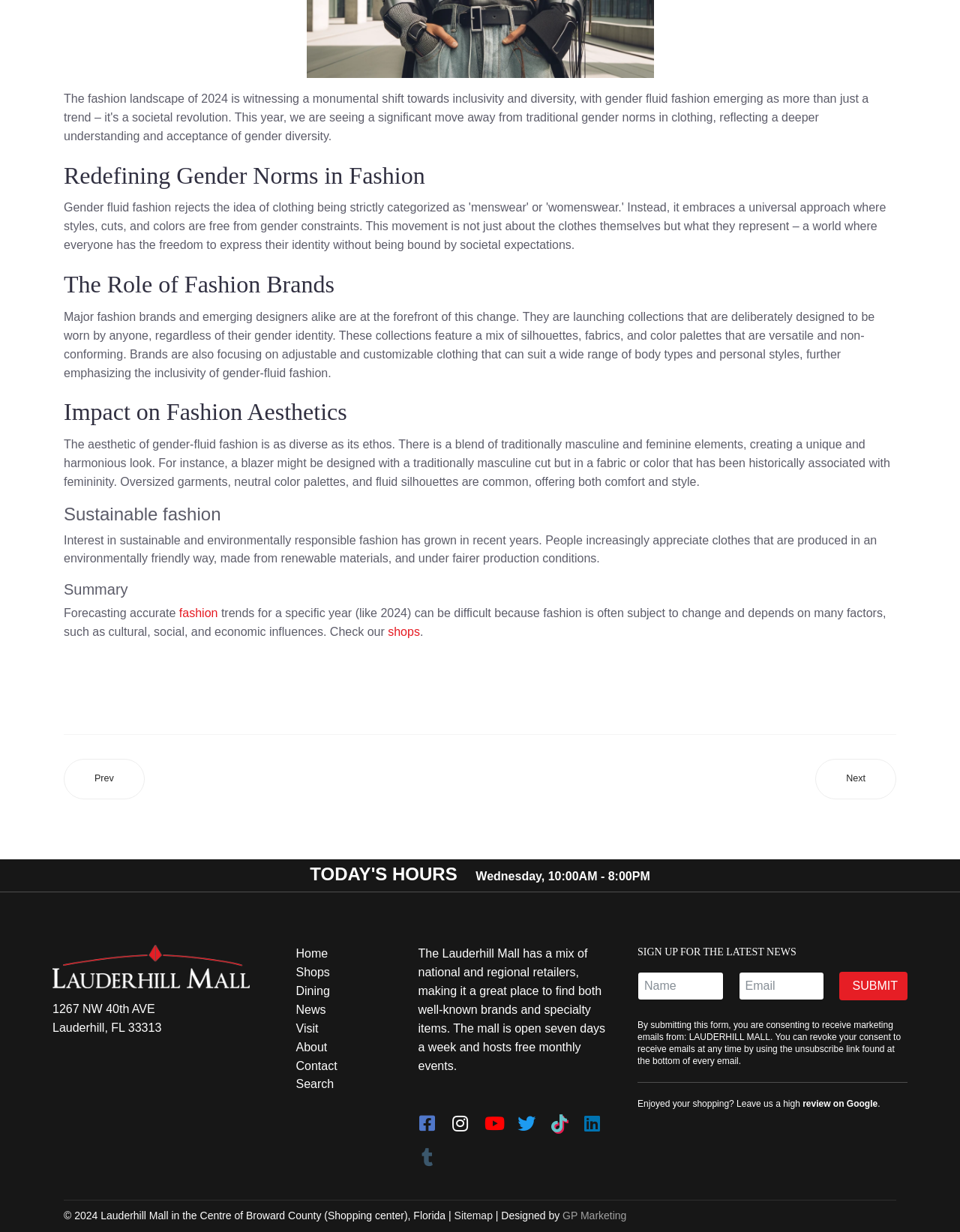Please find the bounding box coordinates for the clickable element needed to perform this instruction: "Leave a review on Google".

[0.836, 0.892, 0.914, 0.9]